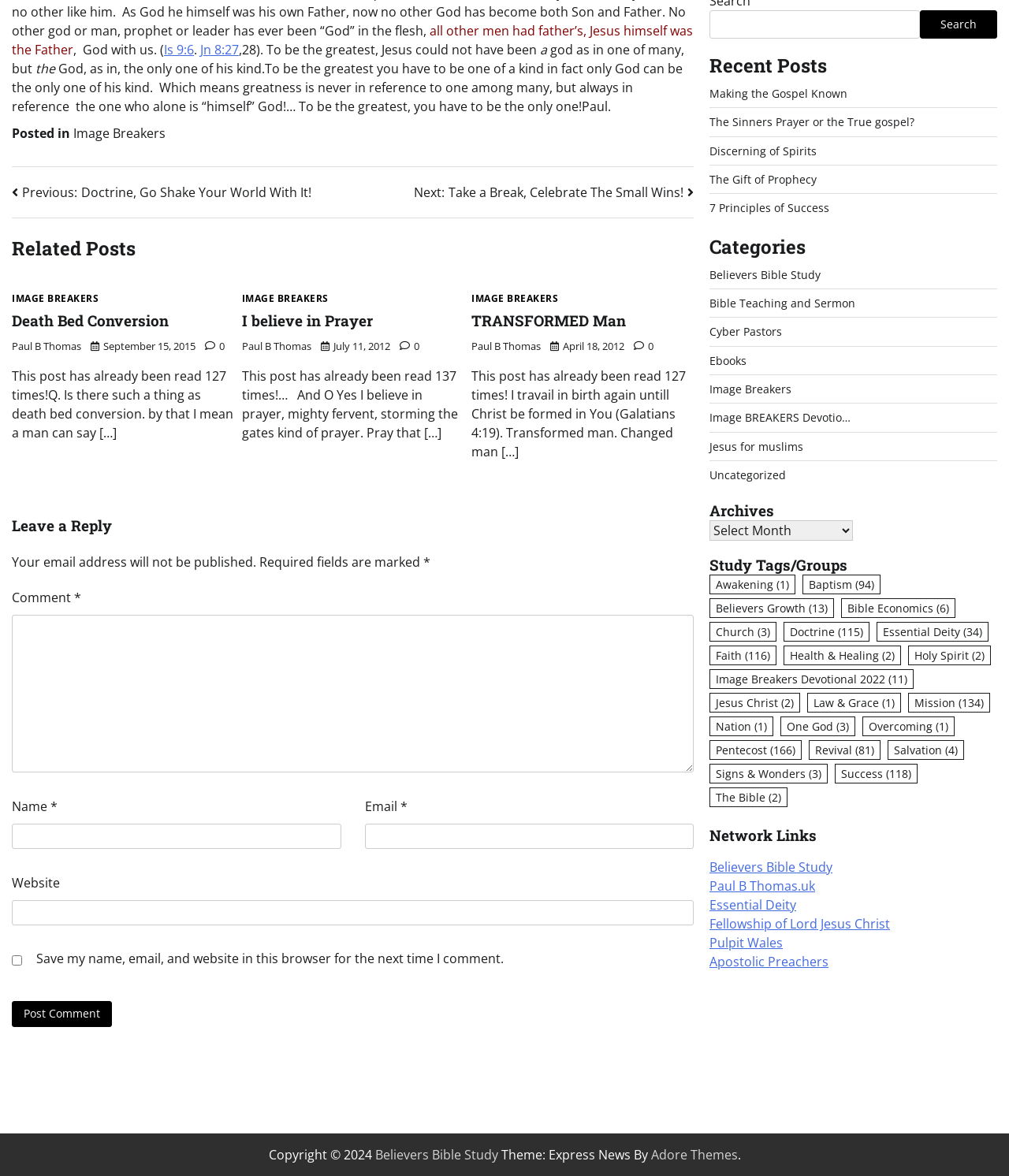Extract the bounding box coordinates for the HTML element that matches this description: "Search". The coordinates should be four float numbers between 0 and 1, i.e., [left, top, right, bottom].

[0.912, 0.009, 0.988, 0.033]